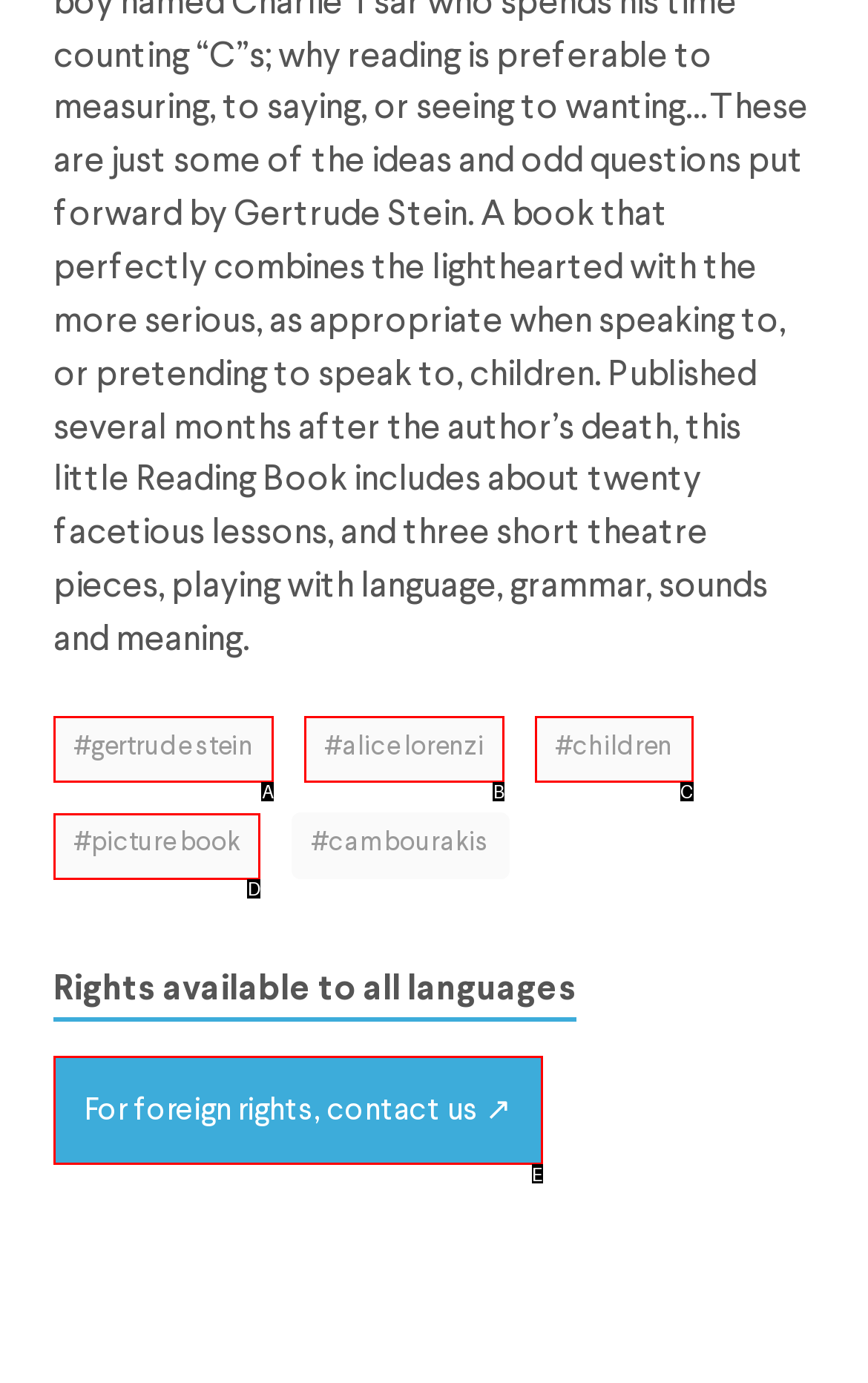Match the description: #Gertrude Stein to one of the options shown. Reply with the letter of the best match.

A